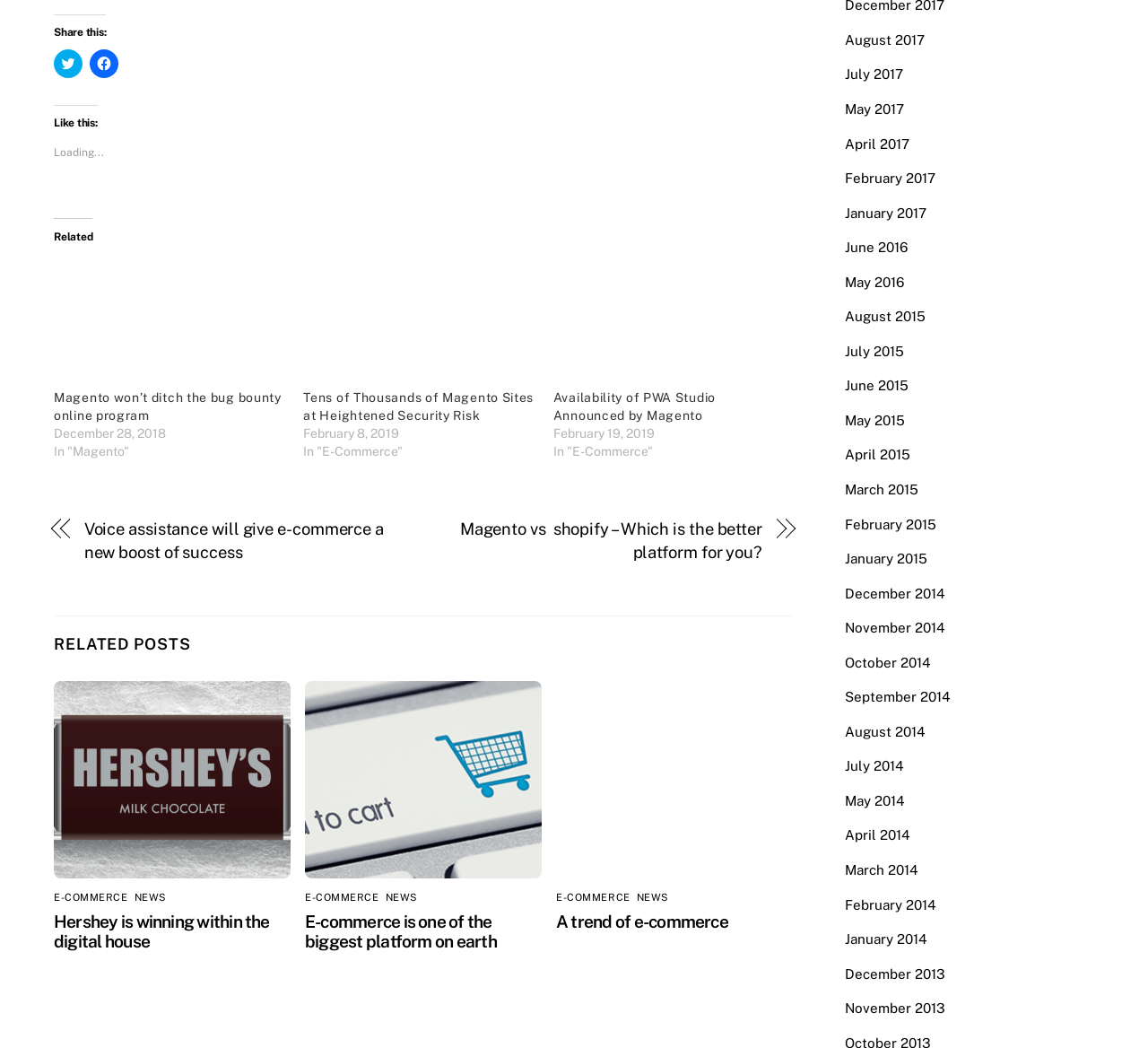How many social media sharing options are there?
Using the information from the image, answer the question thoroughly.

I saw that there are two social media sharing options, Twitter and Facebook, under the 'Share this:' heading.